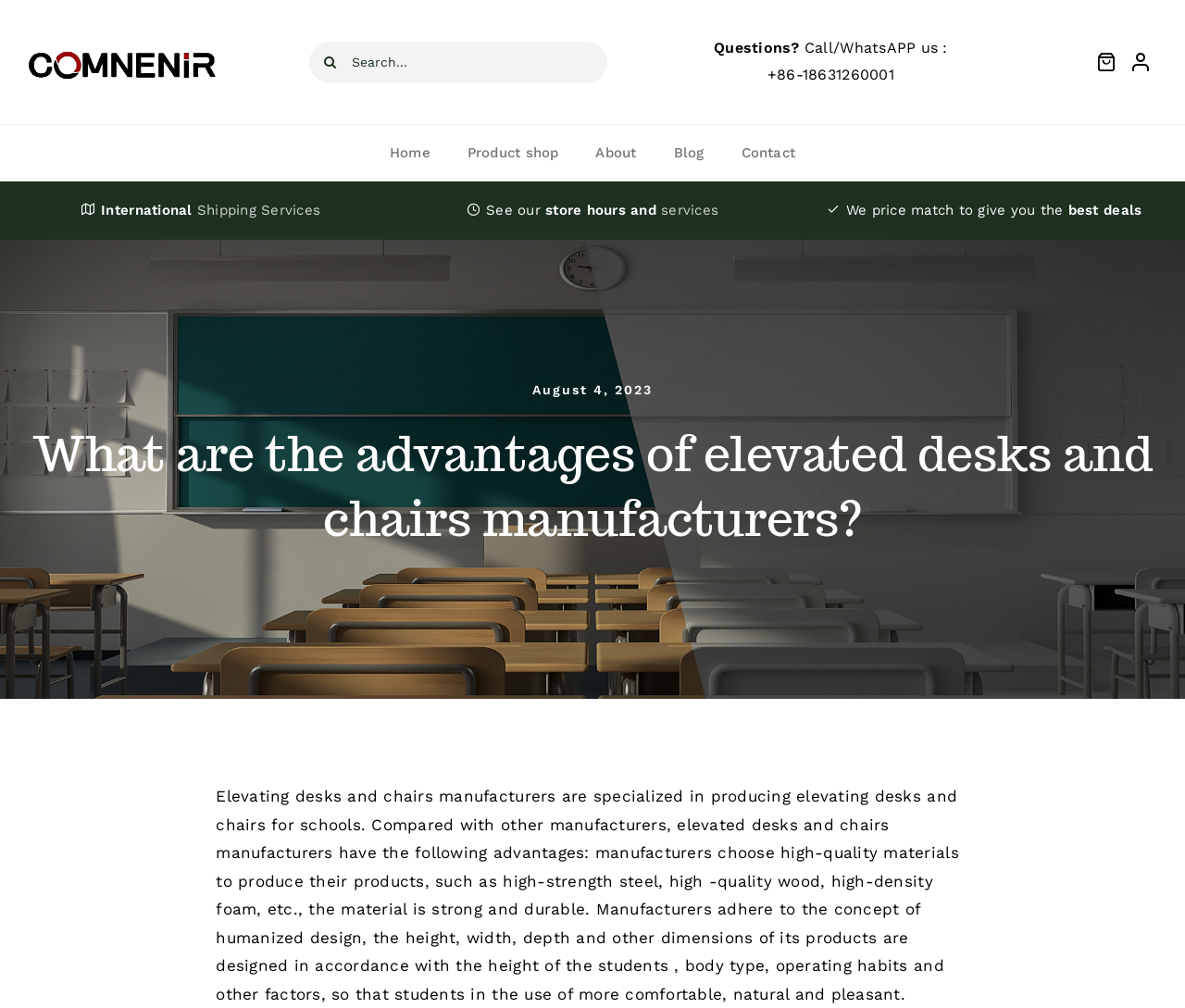Locate the bounding box of the UI element with the following description: "WooCommerce My Account".

[0.948, 0.032, 0.977, 0.091]